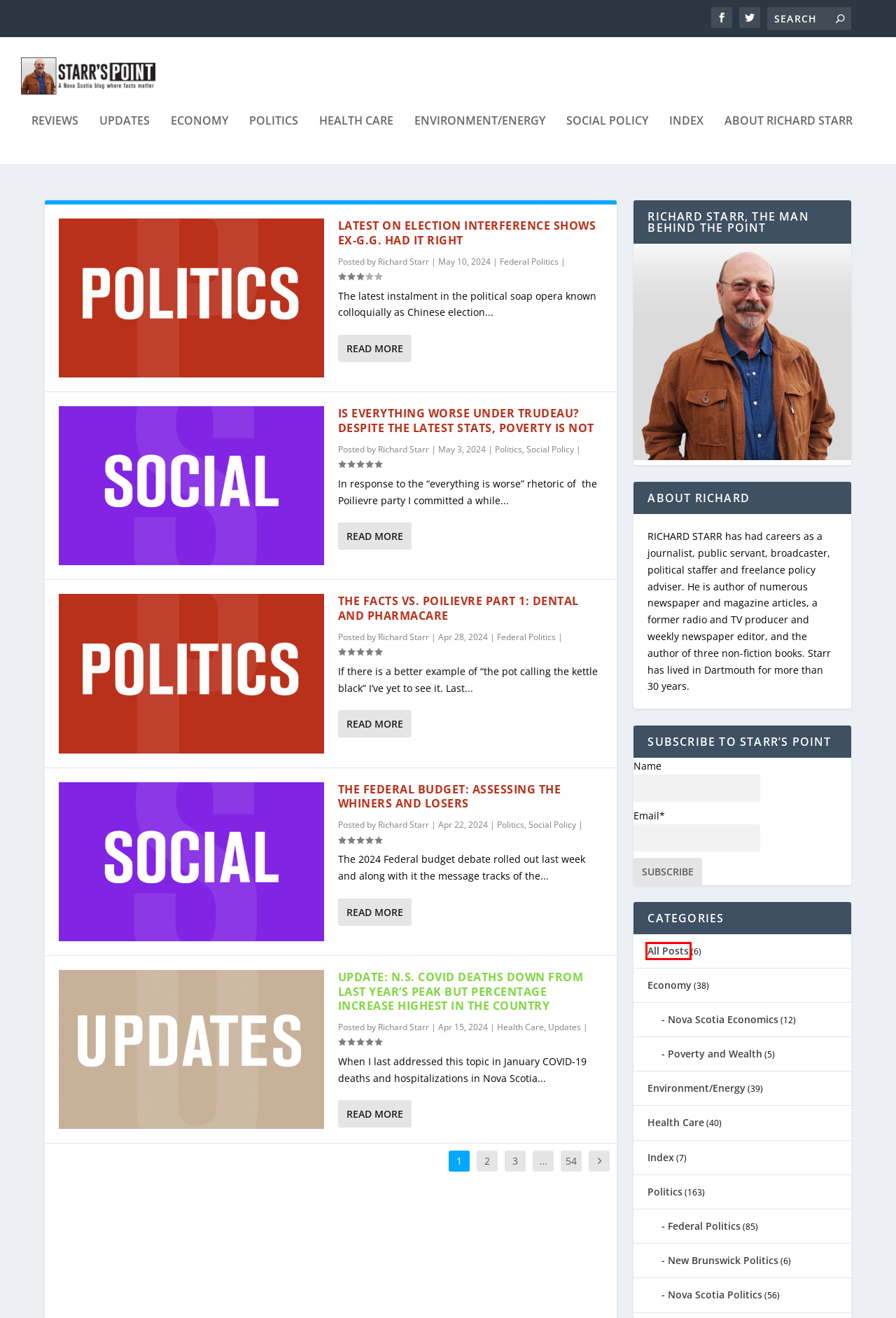Given a webpage screenshot with a red bounding box around a particular element, identify the best description of the new webpage that will appear after clicking on the element inside the red bounding box. Here are the candidates:
A. Is everything worse under Trudeau? Despite the latest stats, poverty is not | Starr's Point
B. Politics | Starr's Point
C. Environment/Energy | Starr's Point
D. About Richard Starr | Starr's Point
E. Social Policy | Starr's Point
F. The Federal Budget: Assessing the Whiners and Losers | Starr's Point
G. All Posts | Starr's Point
H. Poverty and Wealth | Starr's Point

G